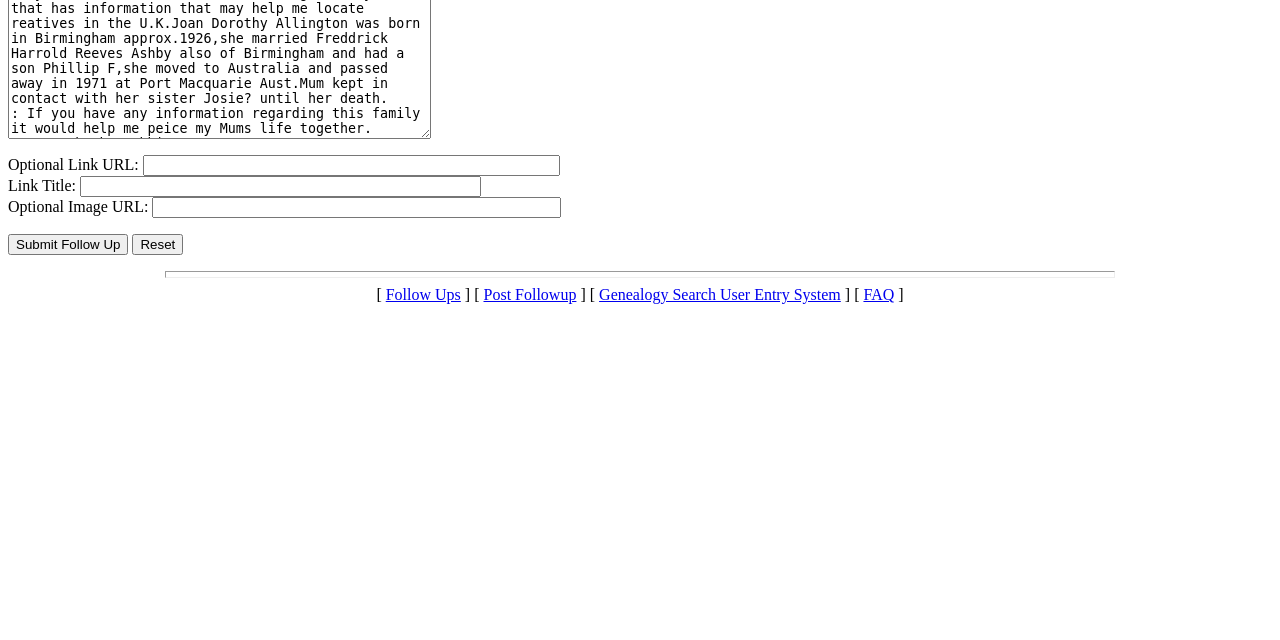Given the element description "value="Submit Follow Up"" in the screenshot, predict the bounding box coordinates of that UI element.

[0.006, 0.365, 0.1, 0.398]